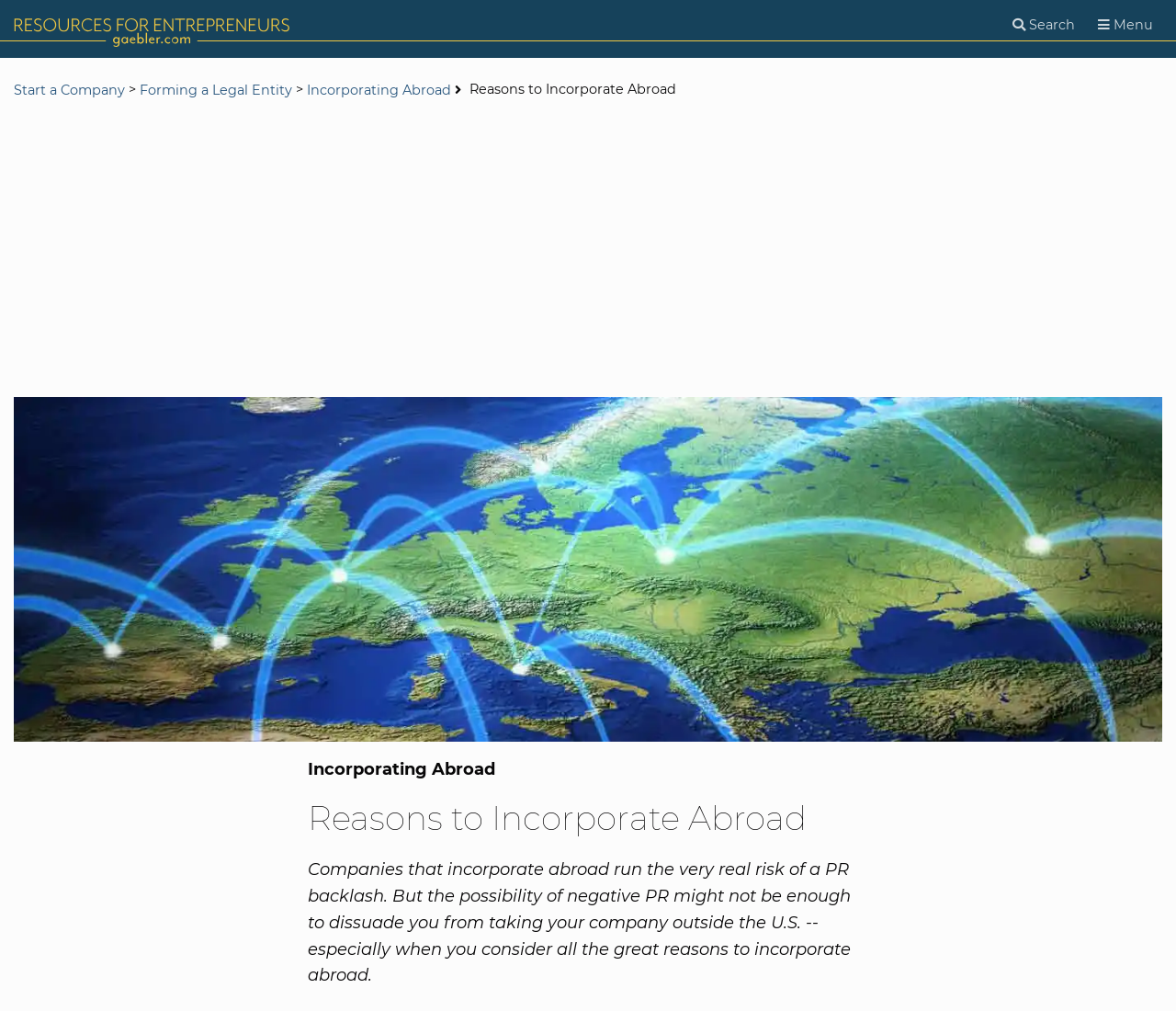Using the details in the image, give a detailed response to the question below:
What type of resources are provided on this website?

The website provides resources for entrepreneurs, as indicated by the link 'Resources for Entrepreneurs - Gaebler.com' and the overall content of the webpage, which suggests that the website is geared towards entrepreneurs and business owners.